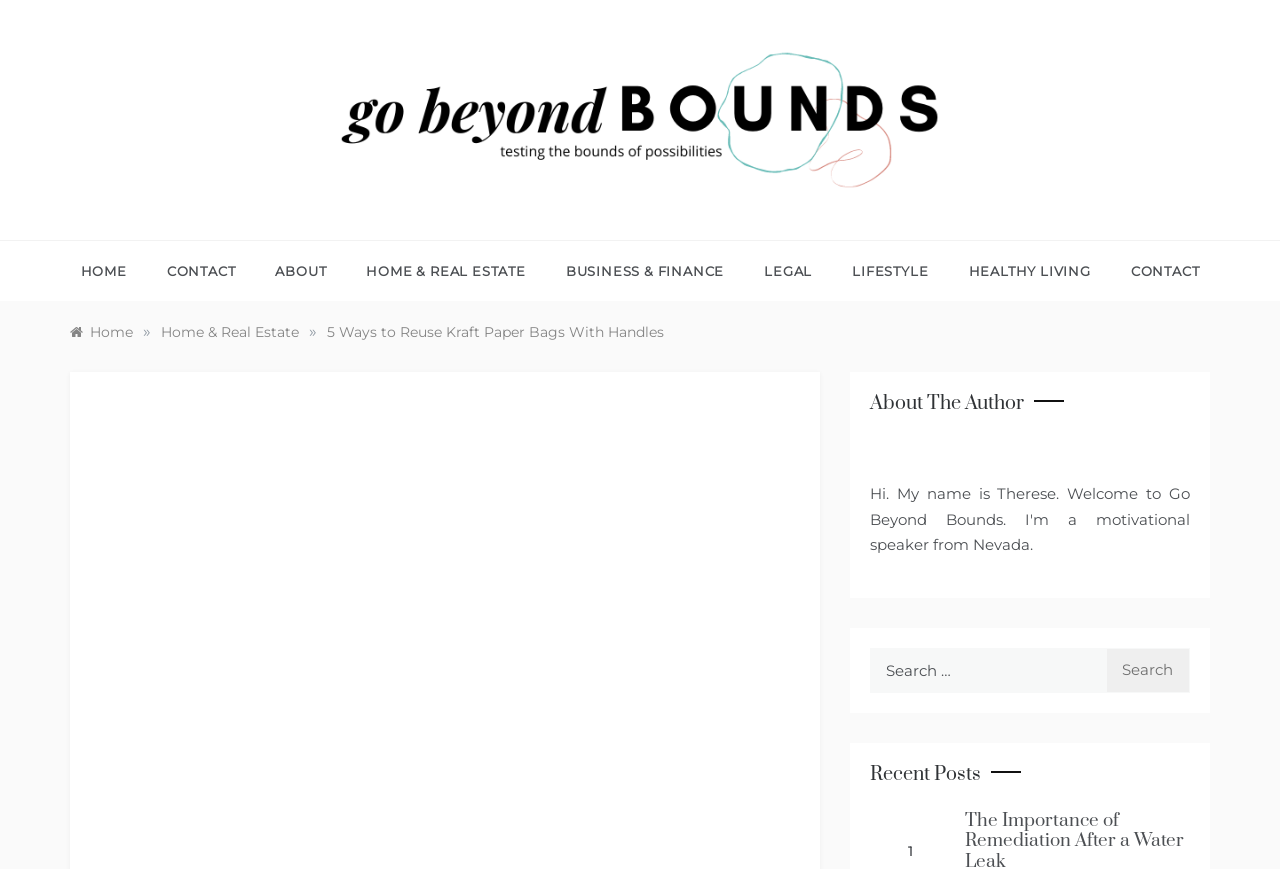Please specify the bounding box coordinates in the format (top-left x, top-left y, bottom-right x, bottom-right y), with values ranging from 0 to 1. Identify the bounding box for the UI component described as follows: Home & Real Estate

[0.126, 0.372, 0.234, 0.393]